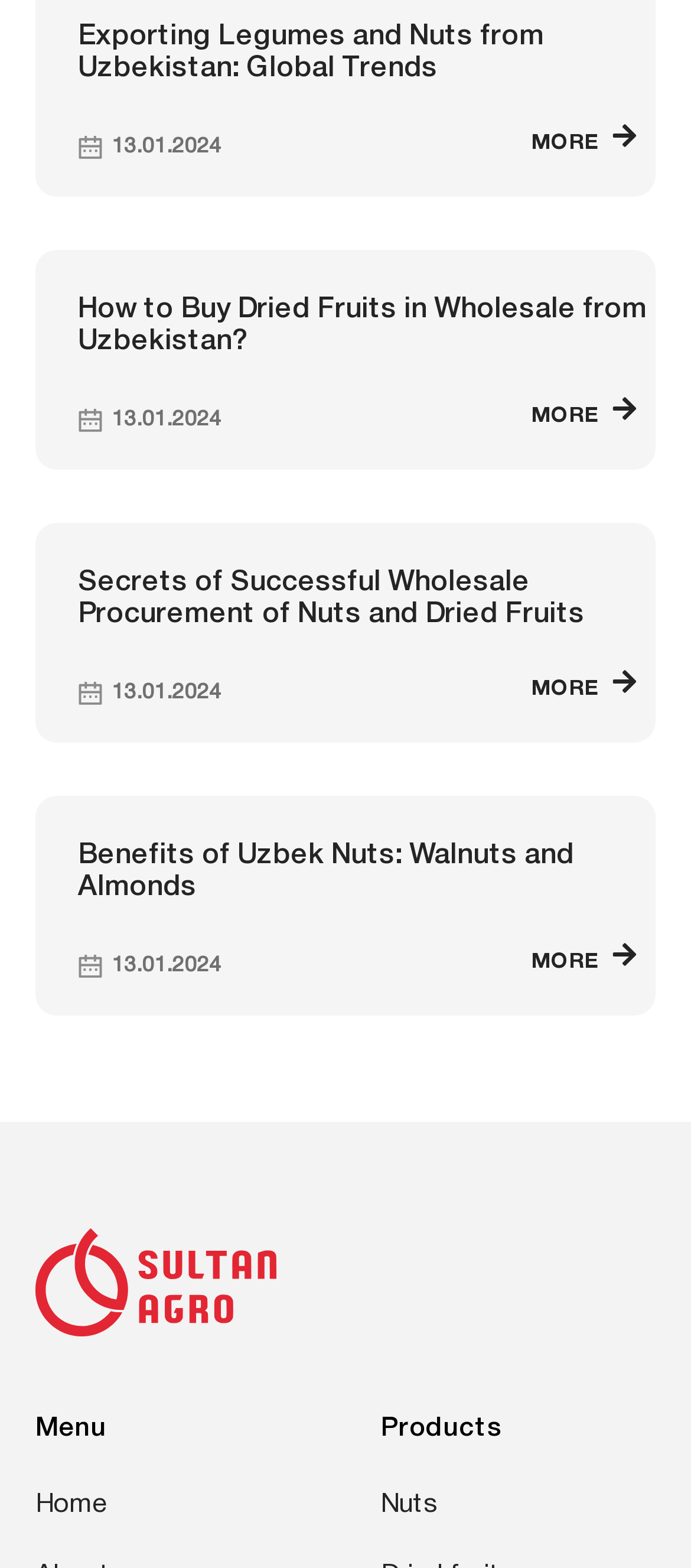Based on the image, provide a detailed response to the question:
How many 'MORE' links are on the webpage?

There are four 'MORE' links on the webpage, each corresponding to a different article. These links can be found by looking at the headings and their corresponding links on the webpage.